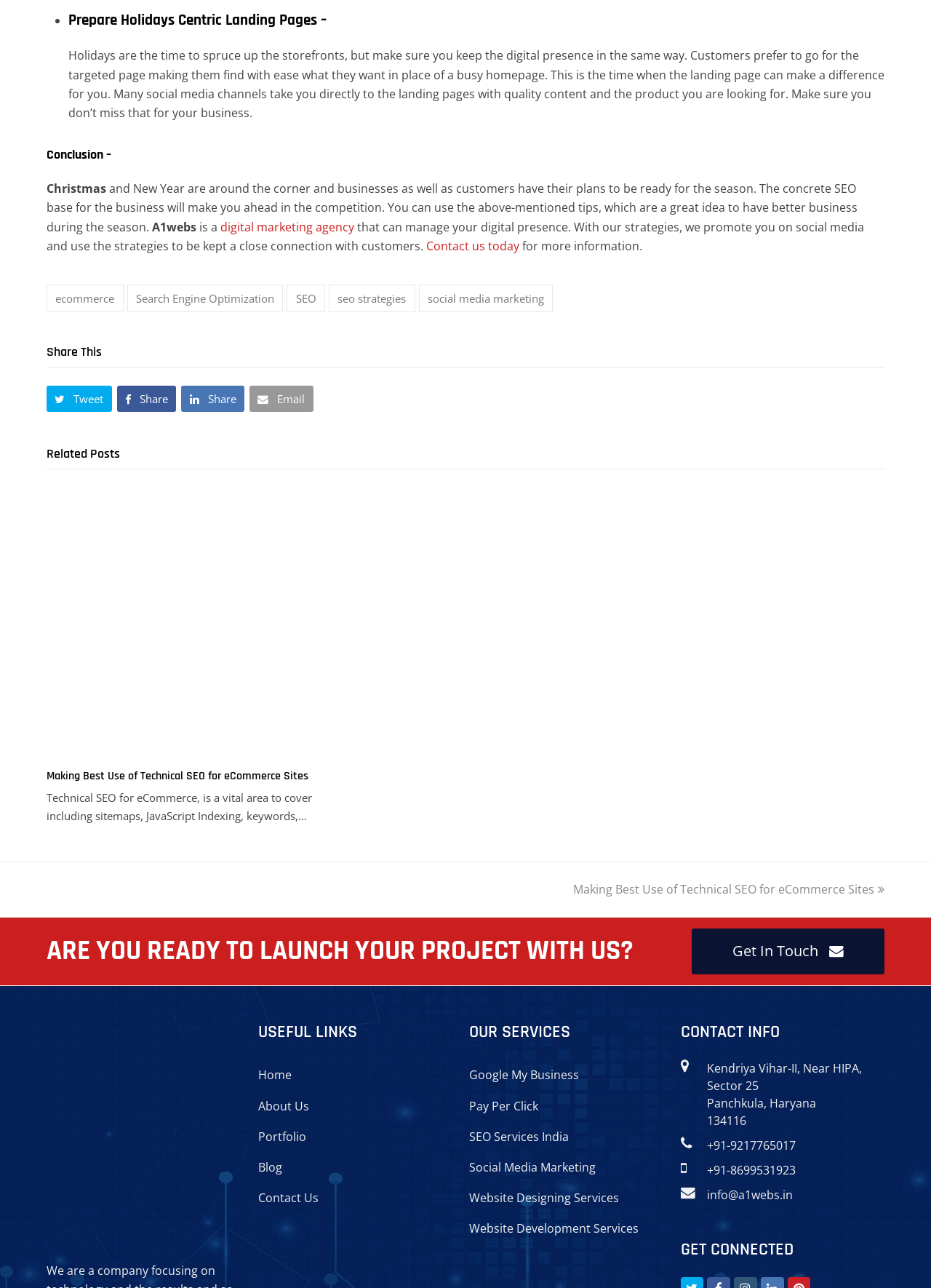Show the bounding box coordinates of the region that should be clicked to follow the instruction: "Get in touch with the company."

[0.743, 0.721, 0.95, 0.756]